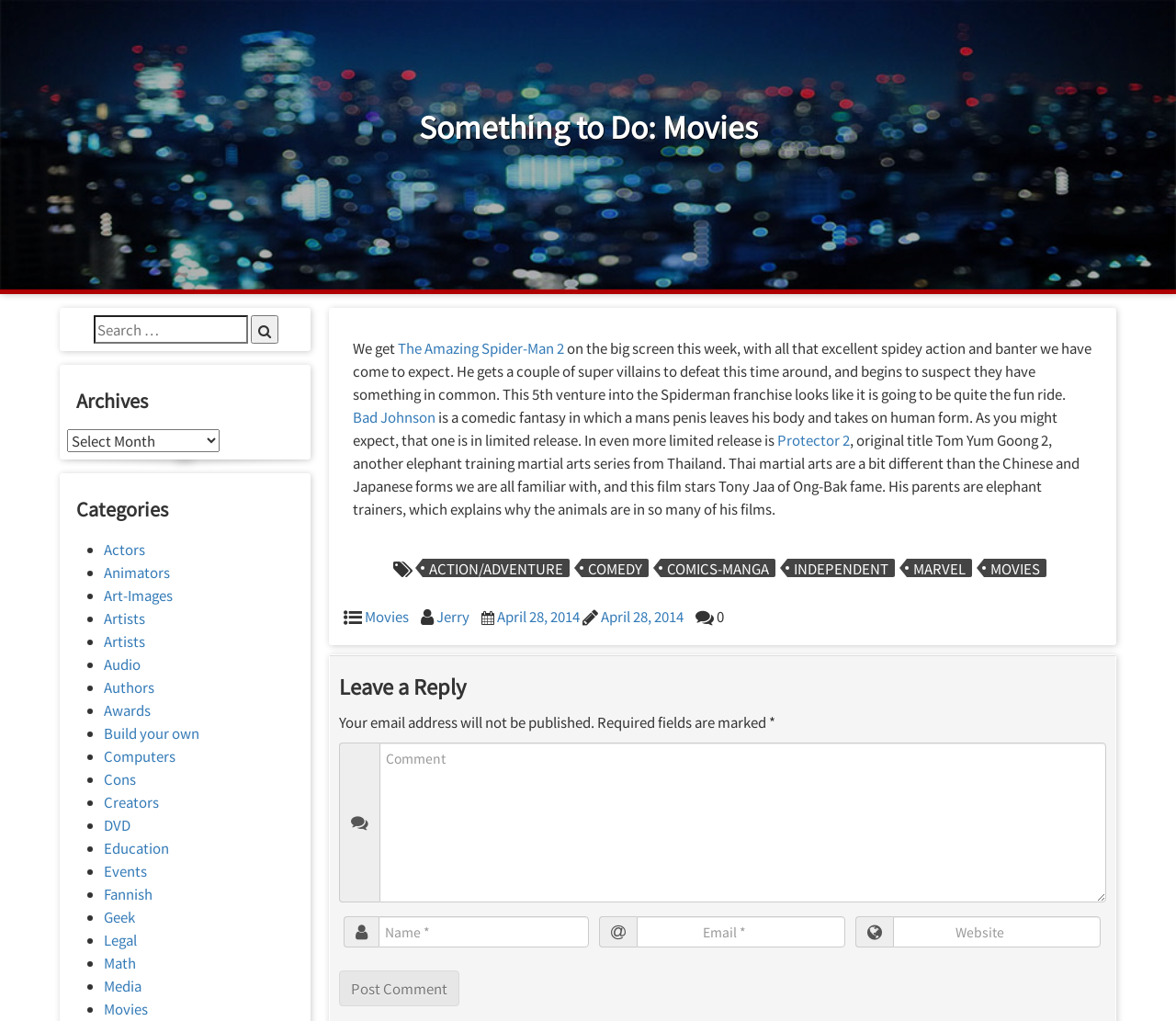Identify the bounding box coordinates for the UI element described as follows: Something to Do: Movies. Use the format (top-left x, top-left y, bottom-right x, bottom-right y) and ensure all values are floating point numbers between 0 and 1.

[0.0, 0.0, 1.0, 0.288]